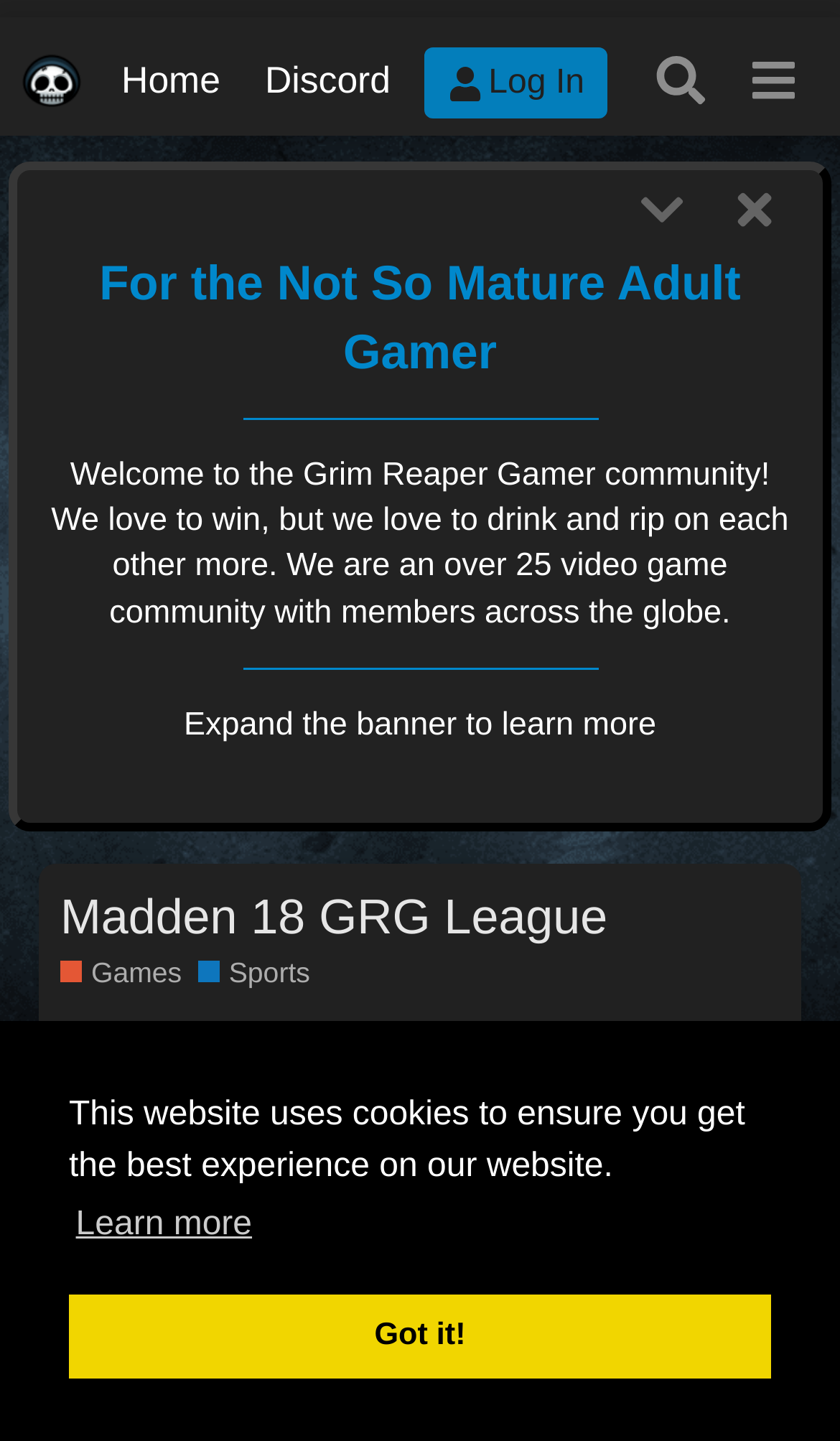Provide a short answer using a single word or phrase for the following question: 
What type of games are discussed in the 'Sports' category?

Sports games